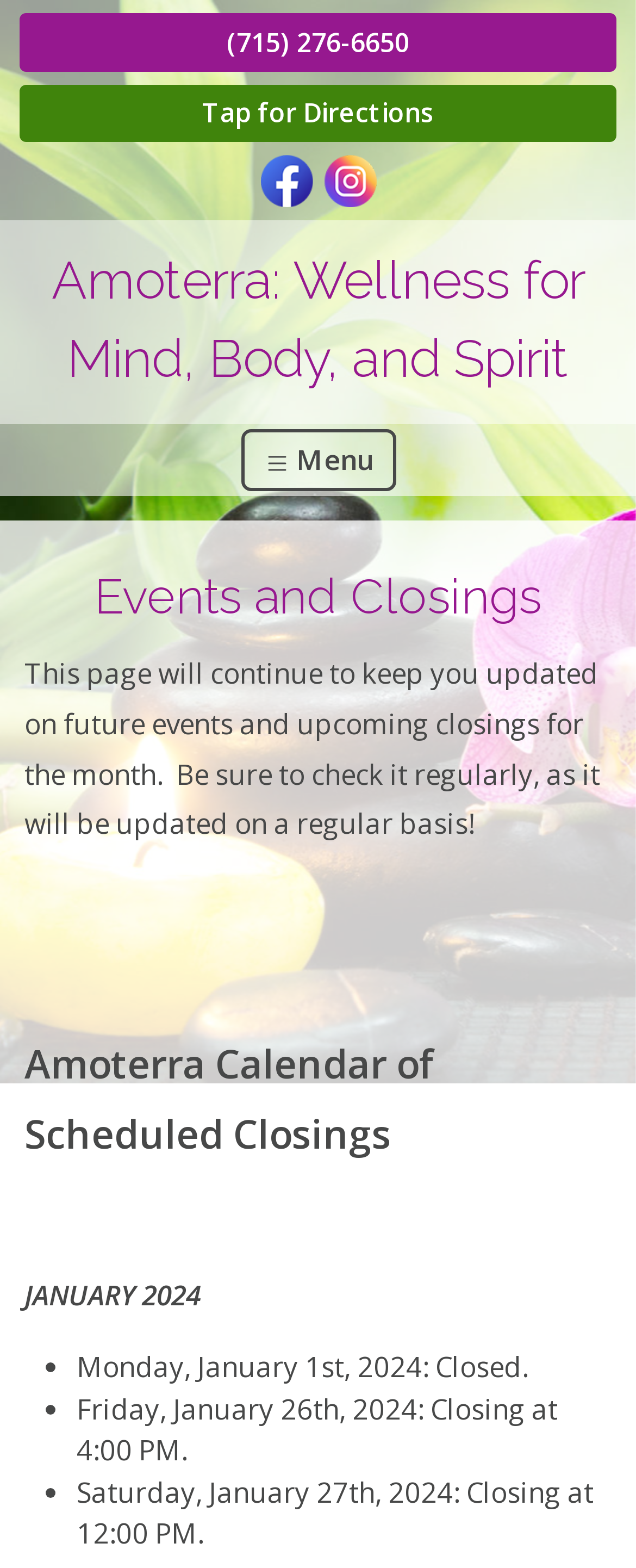What time does Amoterra close on Saturday, January 27th, 2024?
Look at the image and respond with a one-word or short-phrase answer.

12:00 PM